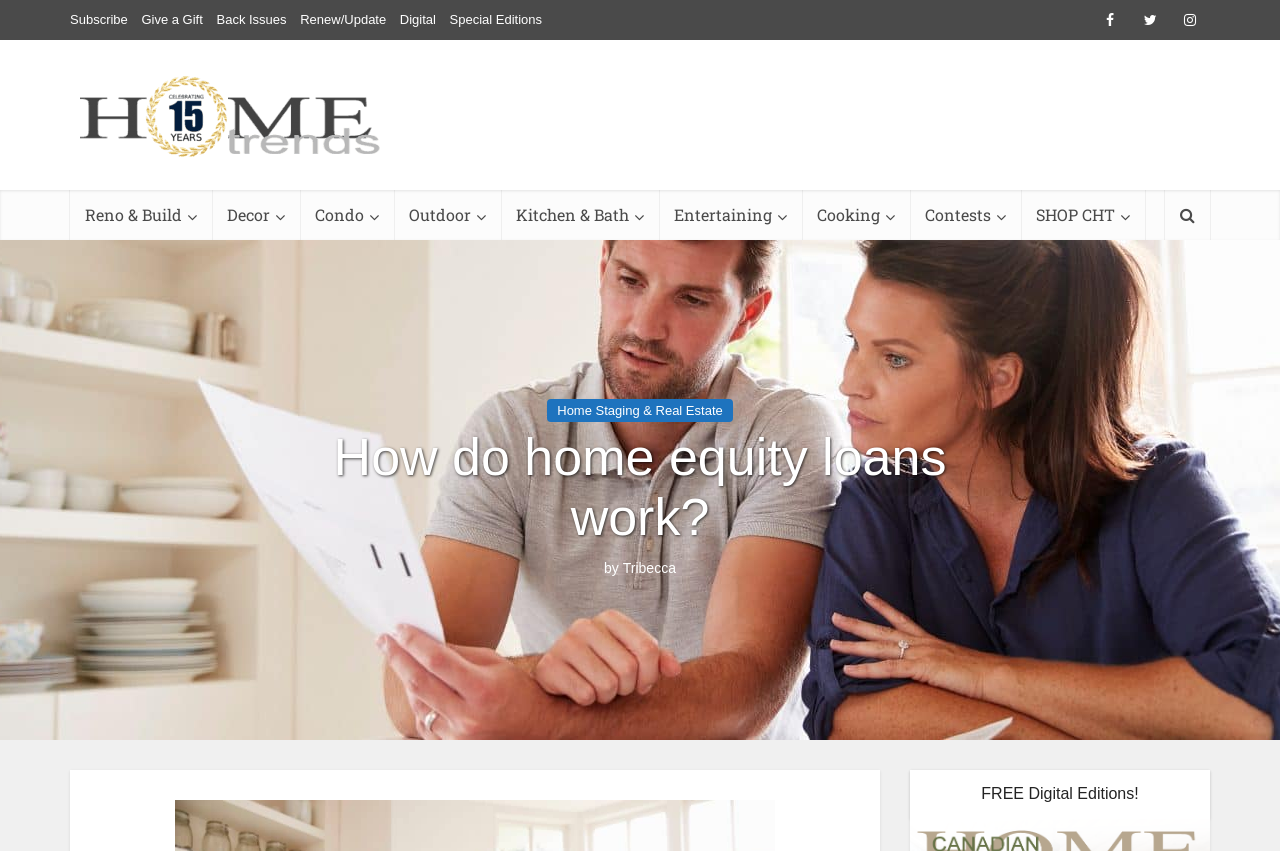Predict the bounding box of the UI element based on the description: "Reno & Build". The coordinates should be four float numbers between 0 and 1, formatted as [left, top, right, bottom].

[0.055, 0.223, 0.166, 0.282]